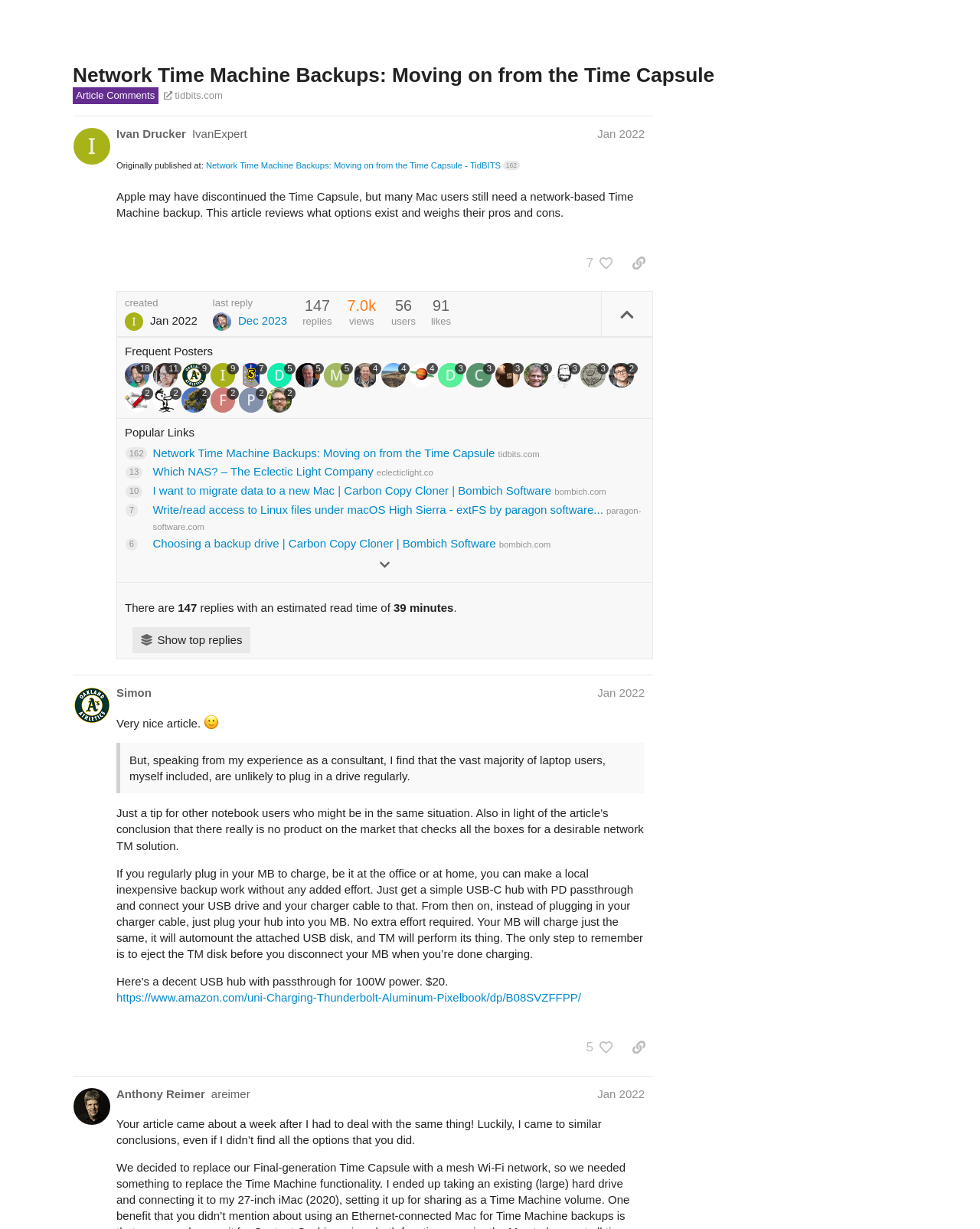Provide the bounding box coordinates of the HTML element this sentence describes: "Business".

None